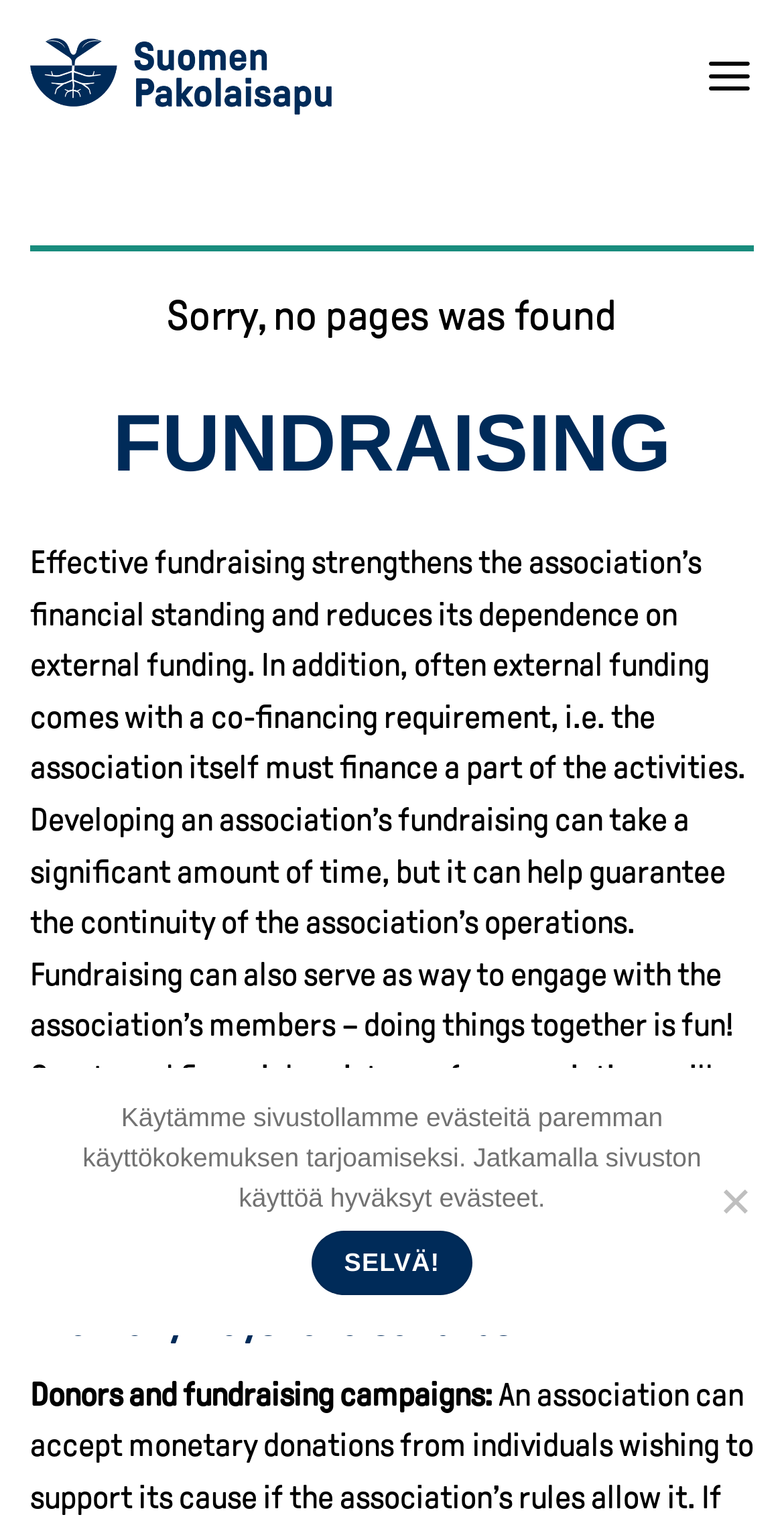Given the webpage screenshot, identify the bounding box of the UI element that matches this description: "aria-label="Menu"".

[0.899, 0.018, 0.962, 0.083]